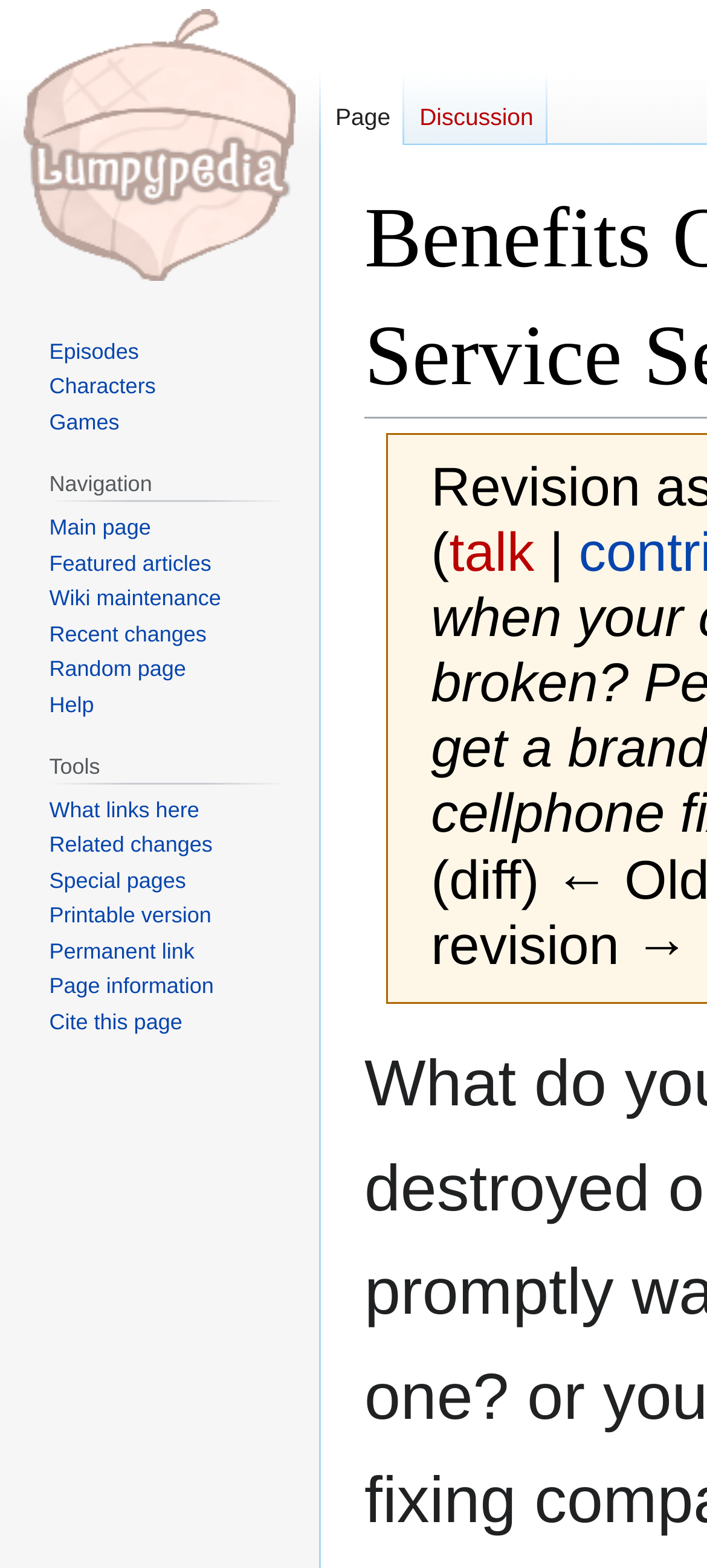Explain in detail what is displayed on the webpage.

This webpage is about the benefits of cellular phone repair service, specifically on the Lumpypedia wiki, which is dedicated to Happy Tree Friends. 

At the top, there is a navigation section with links to "Namespaces", "Browse", and "Tools". The "Browse" section has links to "Episodes", "Characters", and "Games", which are likely related to Happy Tree Friends content. The "Tools" section has various links, including "What links here", "Related changes", and "Special pages", which are likely wiki management tools.

Below the navigation section, there is a link to "Visit the main page" on the top left. On the top right, there are links to "Jump to navigation" and "Jump to search". 

The main content of the page is not explicitly described in the accessibility tree, but it likely contains information about the benefits of cellular phone repair service, given the title of the page.